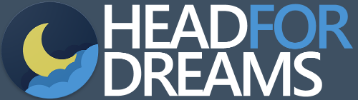Offer a detailed explanation of what is depicted in the image.

The image features the logo for "Head for Dreams," a platform likely dedicated to exploring and interpreting dreams. The logo combines bold typography with a whimsical moon and cloud design, evoking a sense of creativity and introspection. The color palette includes a calming dark background with contrasting yellow and blue elements, suggesting a serene and imaginative atmosphere. This visual branding aligns with the theme of dreams and the subconscious, inviting users to engage with the content related to dream interpretations and insights.